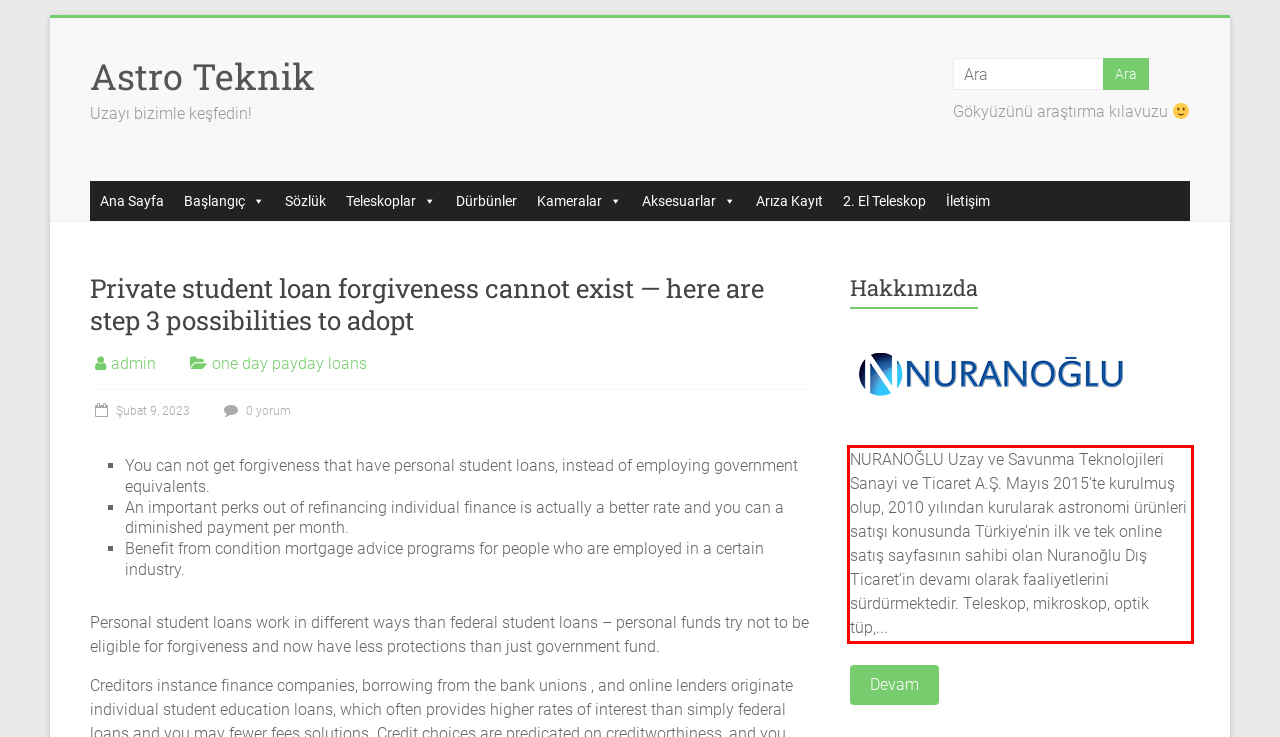Please examine the screenshot of the webpage and read the text present within the red rectangle bounding box.

NURANOĞLU Uzay ve Savunma Teknolojileri Sanayi ve Ticaret A.Ş. Mayıs 2015’te kurulmuş olup, 2010 yılından kurularak astronomi ürünleri satışı konusunda Türkiye’nin ilk ve tek online satış sayfasının sahibi olan Nuranoğlu Dış Ticaret’in devamı olarak faaliyetlerini sürdürmektedir. Teleskop, mikroskop, optik tüp,...